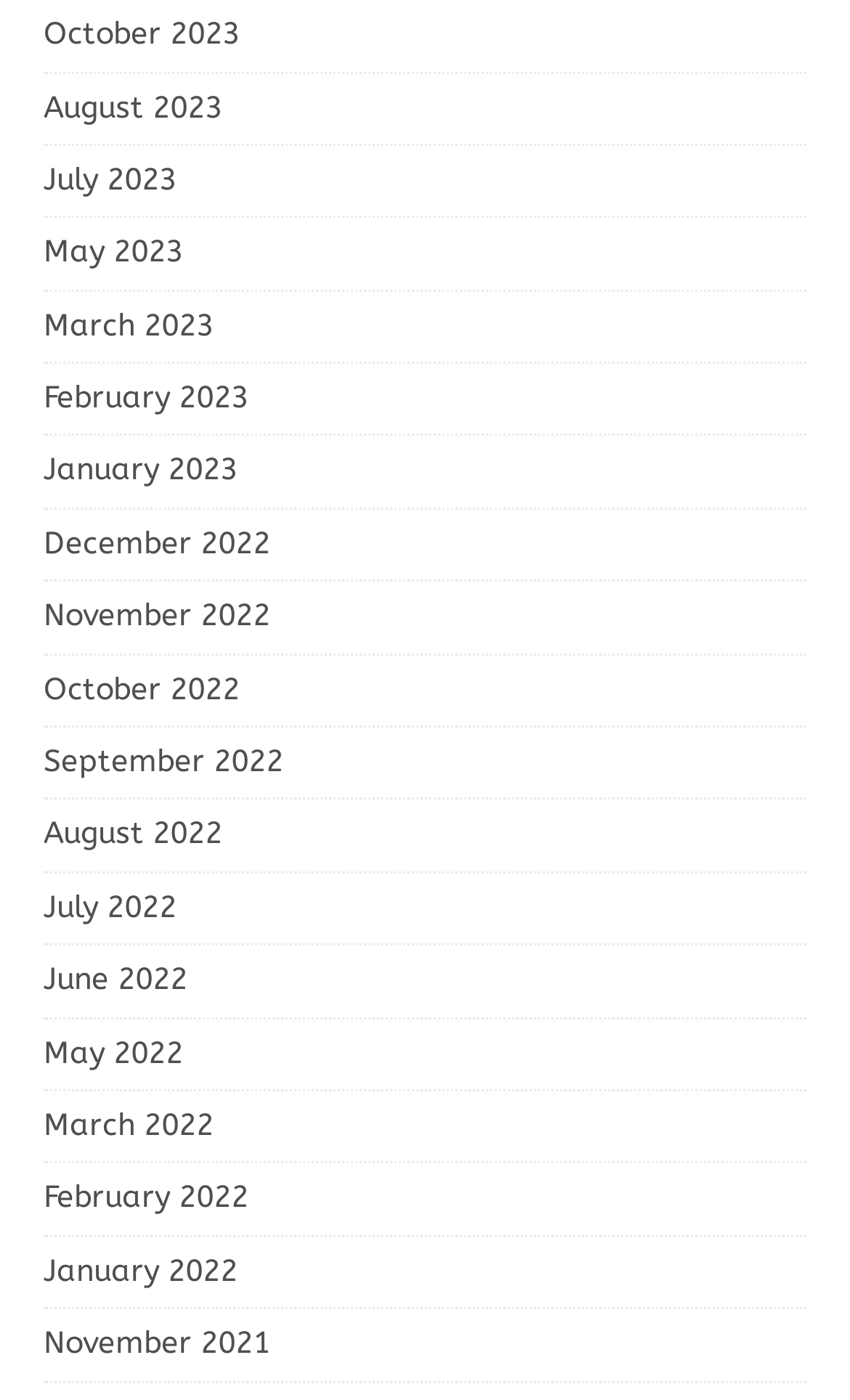How many months are listed in 2022?
Please give a detailed answer to the question using the information shown in the image.

I counted the number of links on the webpage that correspond to months in 2022 and found that there are 12 links, one for each month of the year.